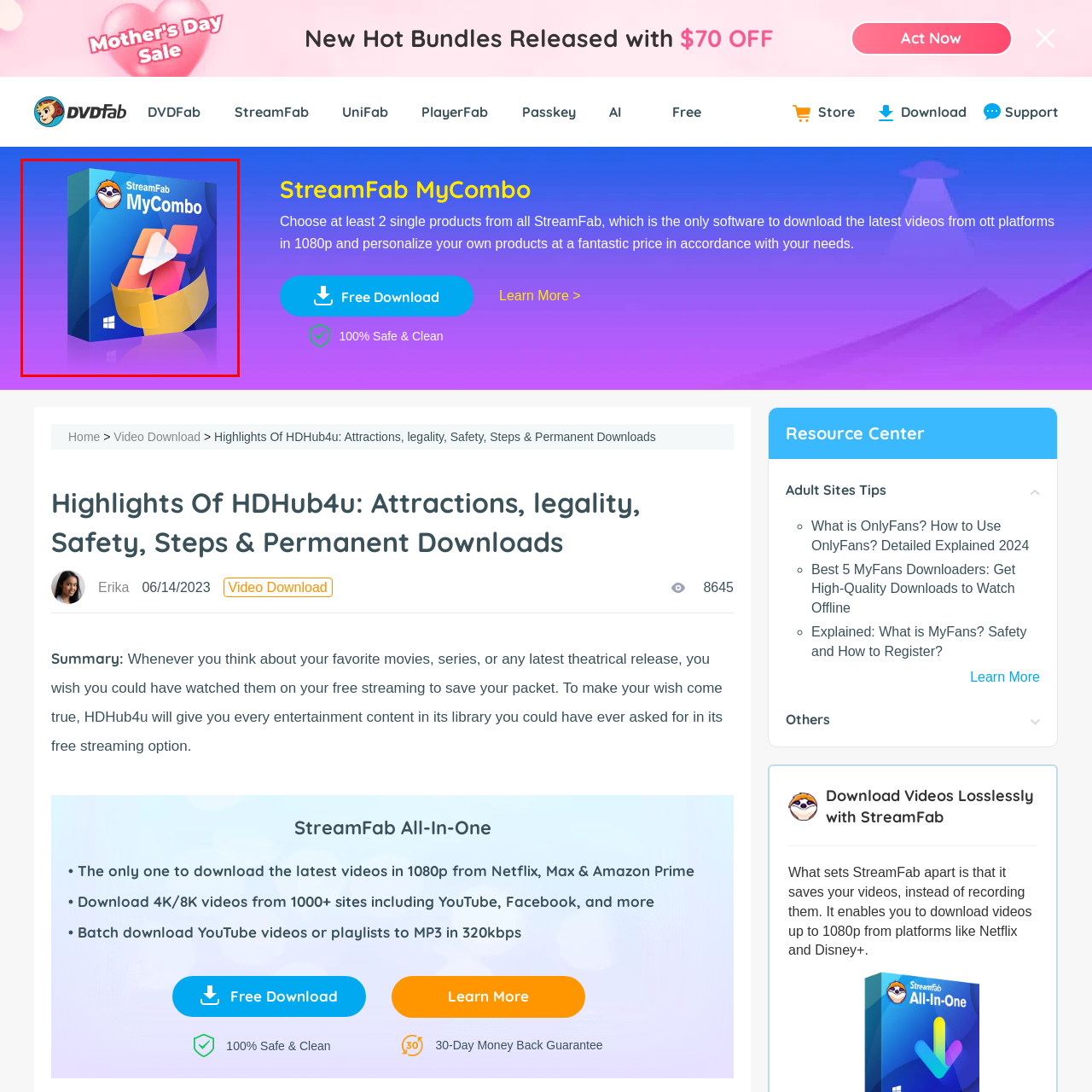What is the logo of StreamFab?
Observe the image within the red bounding box and formulate a detailed response using the visual elements present.

According to the caption, the StreamFab logo is prominently displayed on the packaging and features a stylized character alongside the product name 'MyCombo'.